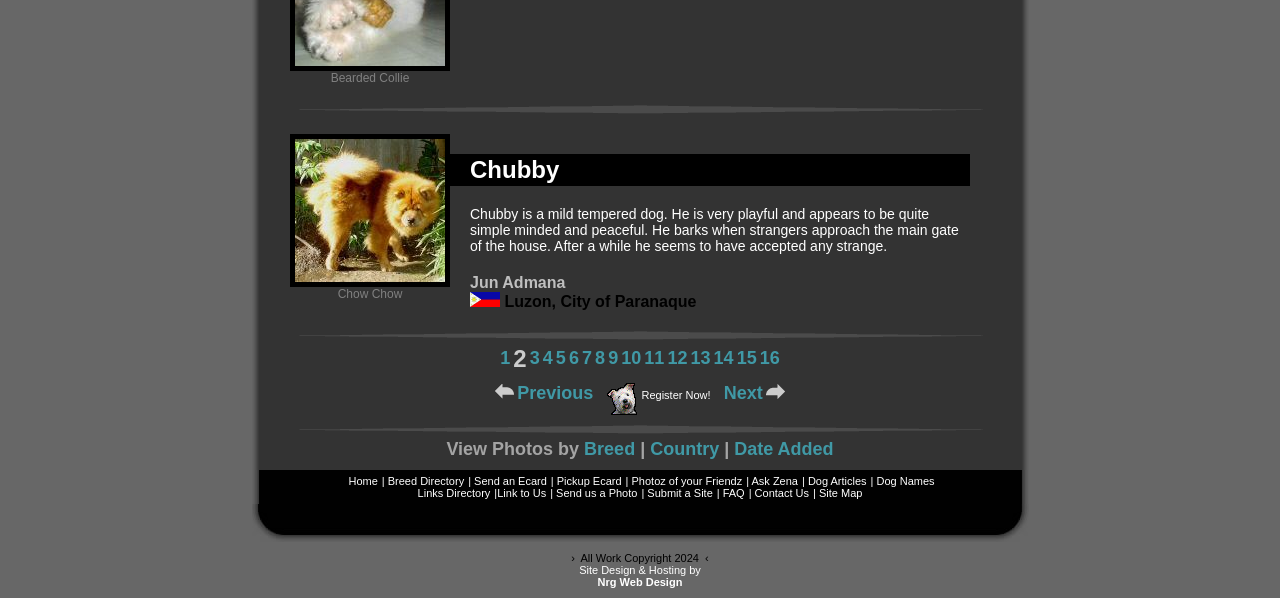Please answer the following question using a single word or phrase: 
What breed is Chubby?

No answer